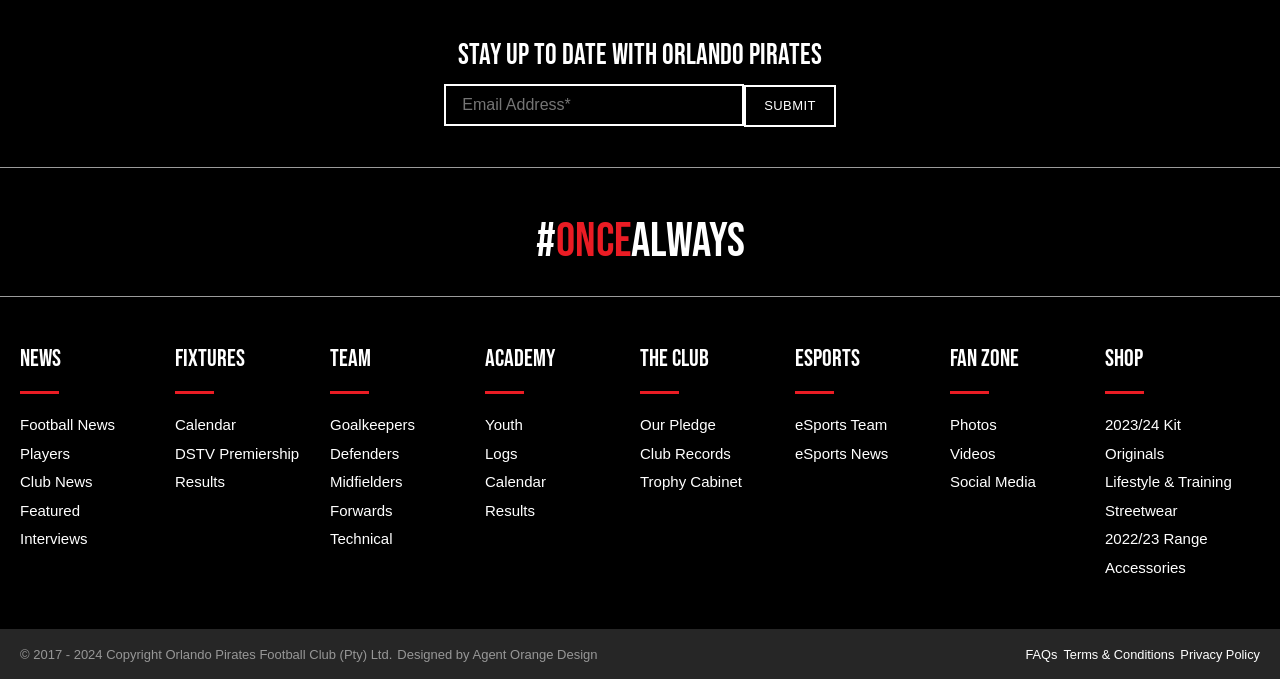Locate the bounding box coordinates of the area where you should click to accomplish the instruction: "View football news".

[0.016, 0.61, 0.09, 0.643]